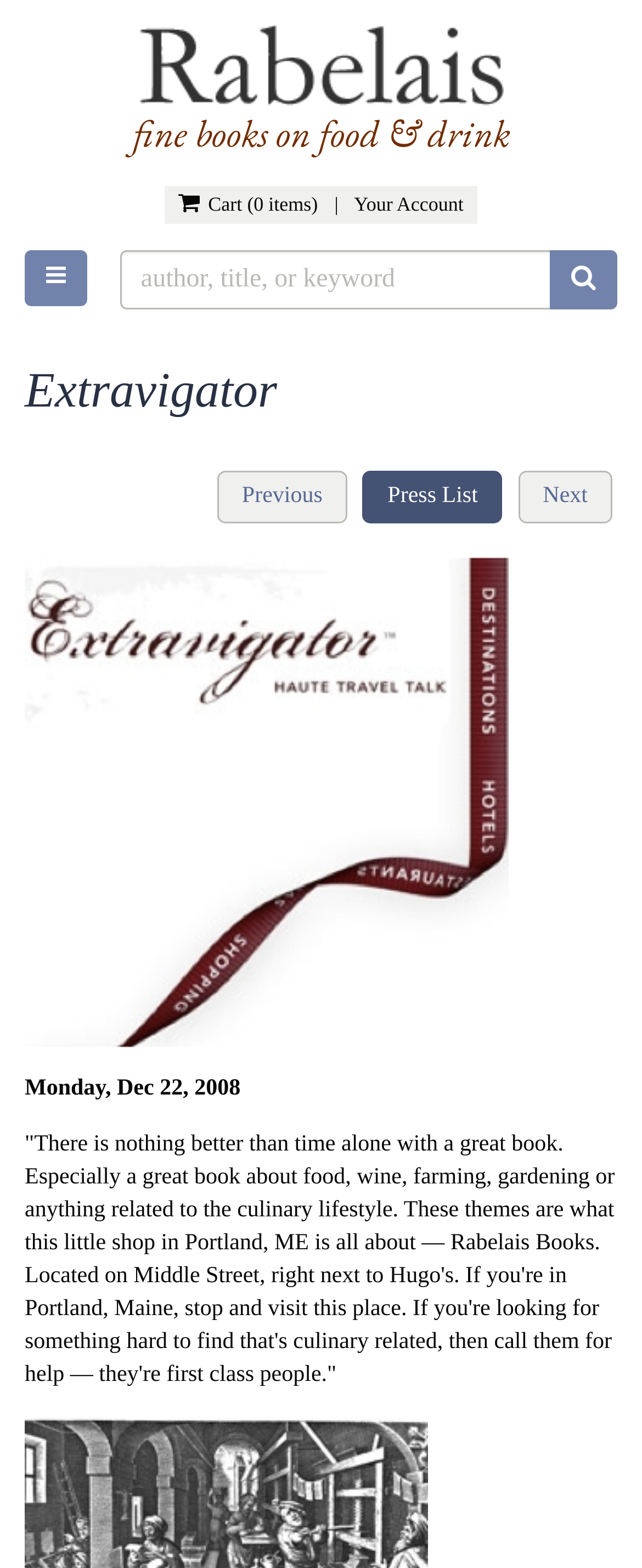Give a one-word or short phrase answer to this question: 
What is the date mentioned on the webpage?

Monday, Dec 22, 2008